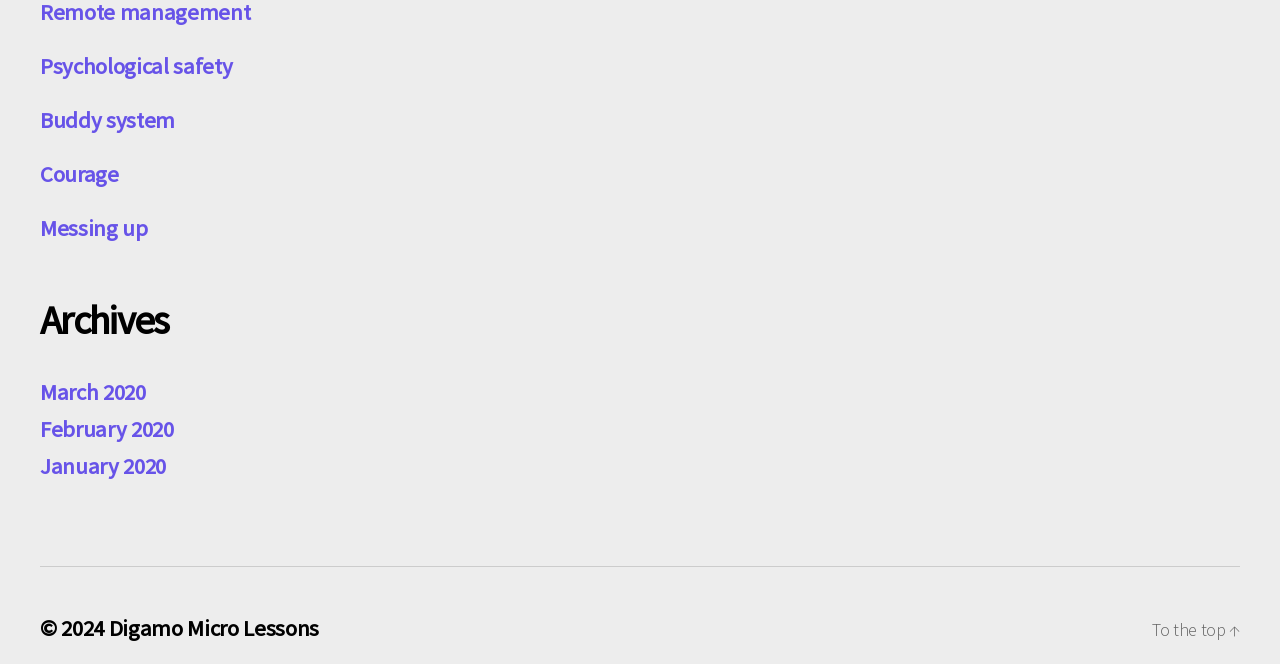Find the bounding box coordinates for the HTML element described as: "February 2020". The coordinates should consist of four float values between 0 and 1, i.e., [left, top, right, bottom].

[0.031, 0.665, 0.136, 0.707]